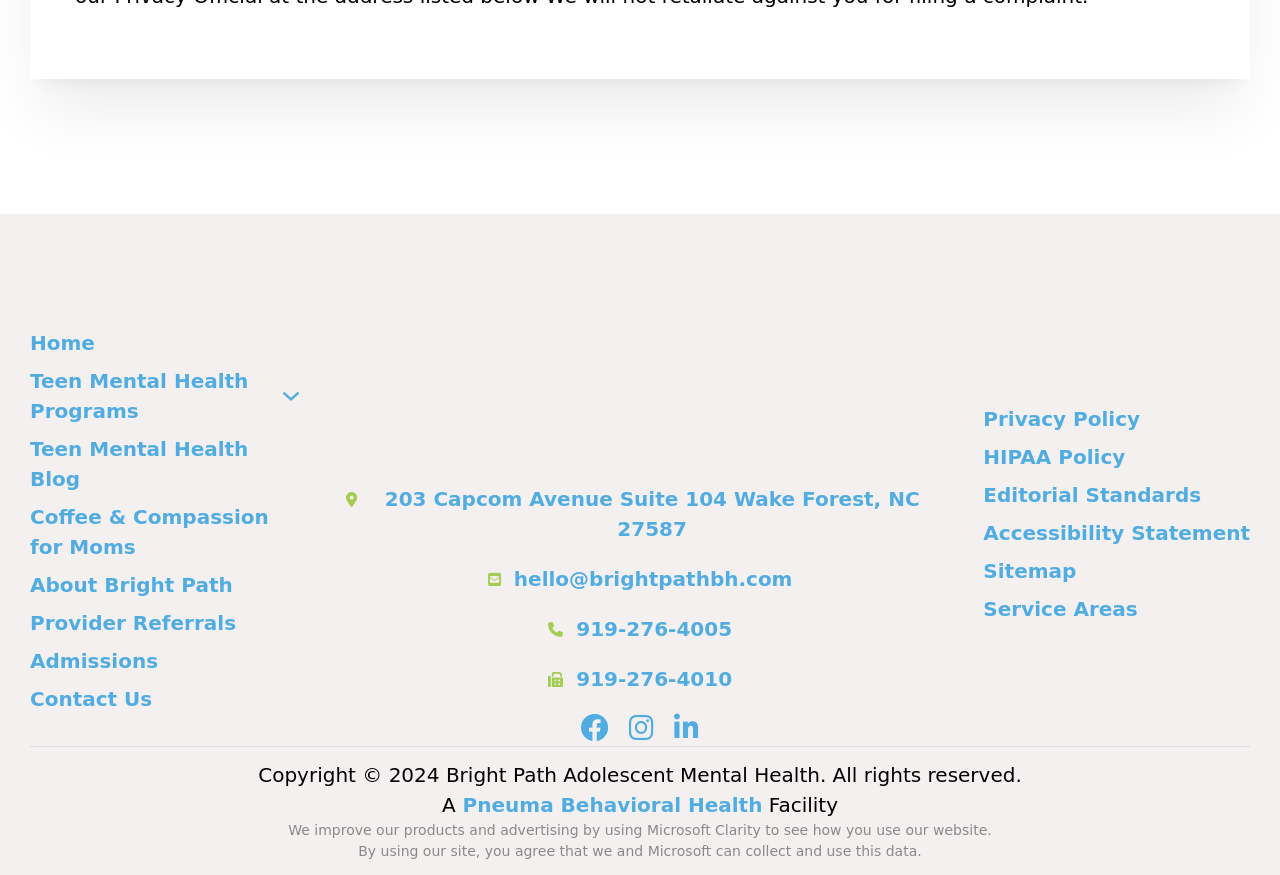What social media platforms are linked on the webpage?
Answer the question based on the image using a single word or a brief phrase.

Facebook, Twitter, LinkedIn